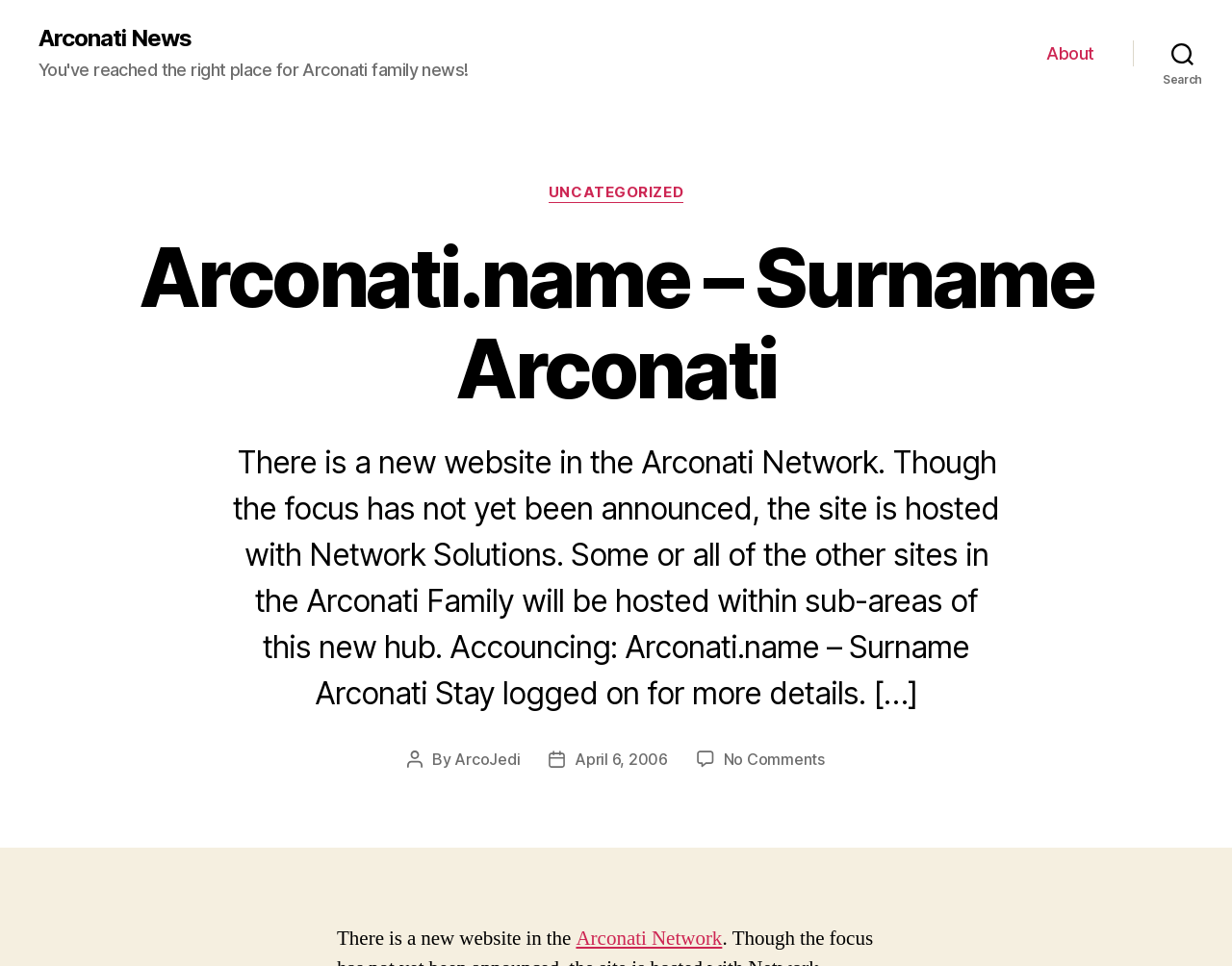Give a short answer to this question using one word or a phrase:
What is the category of the post?

UNCATEGORIZED